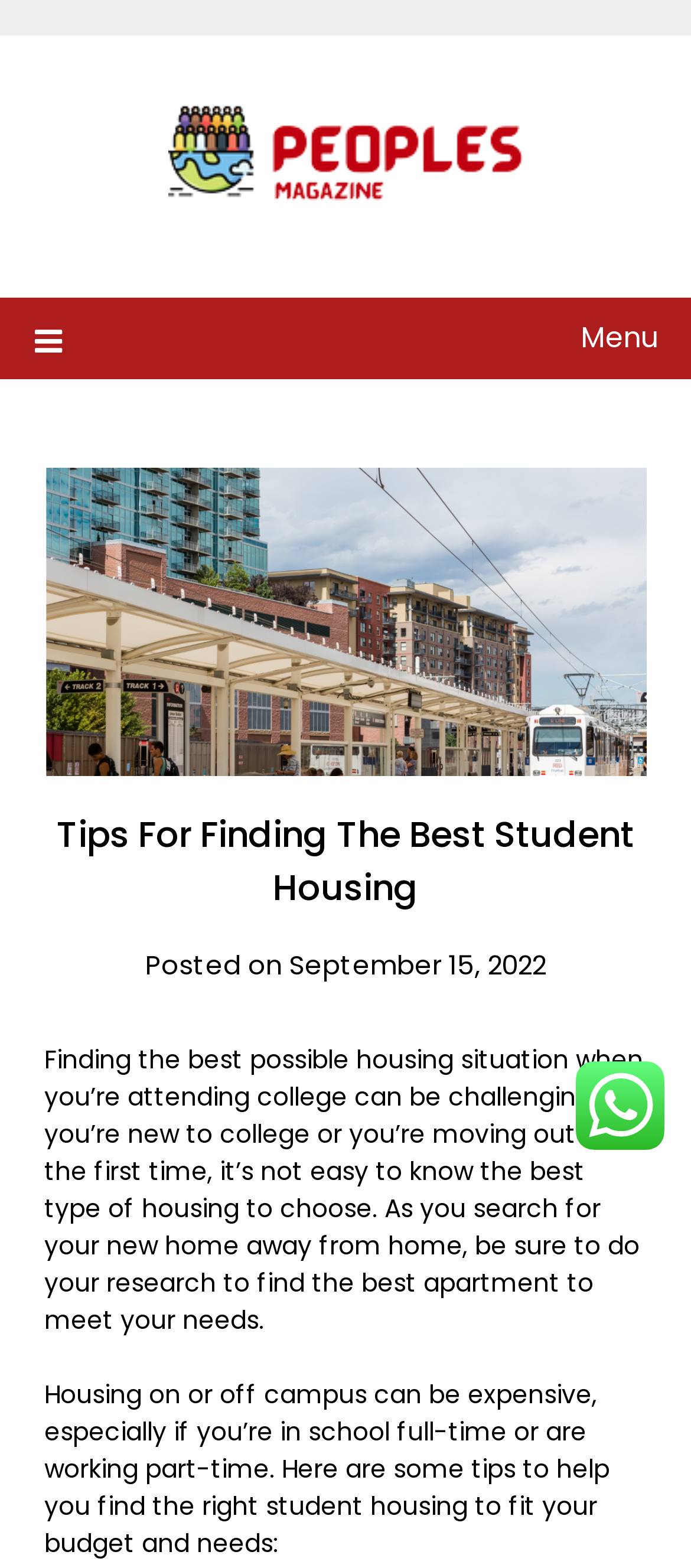Locate the bounding box of the UI element described in the following text: "Menu".

[0.05, 0.19, 0.95, 0.242]